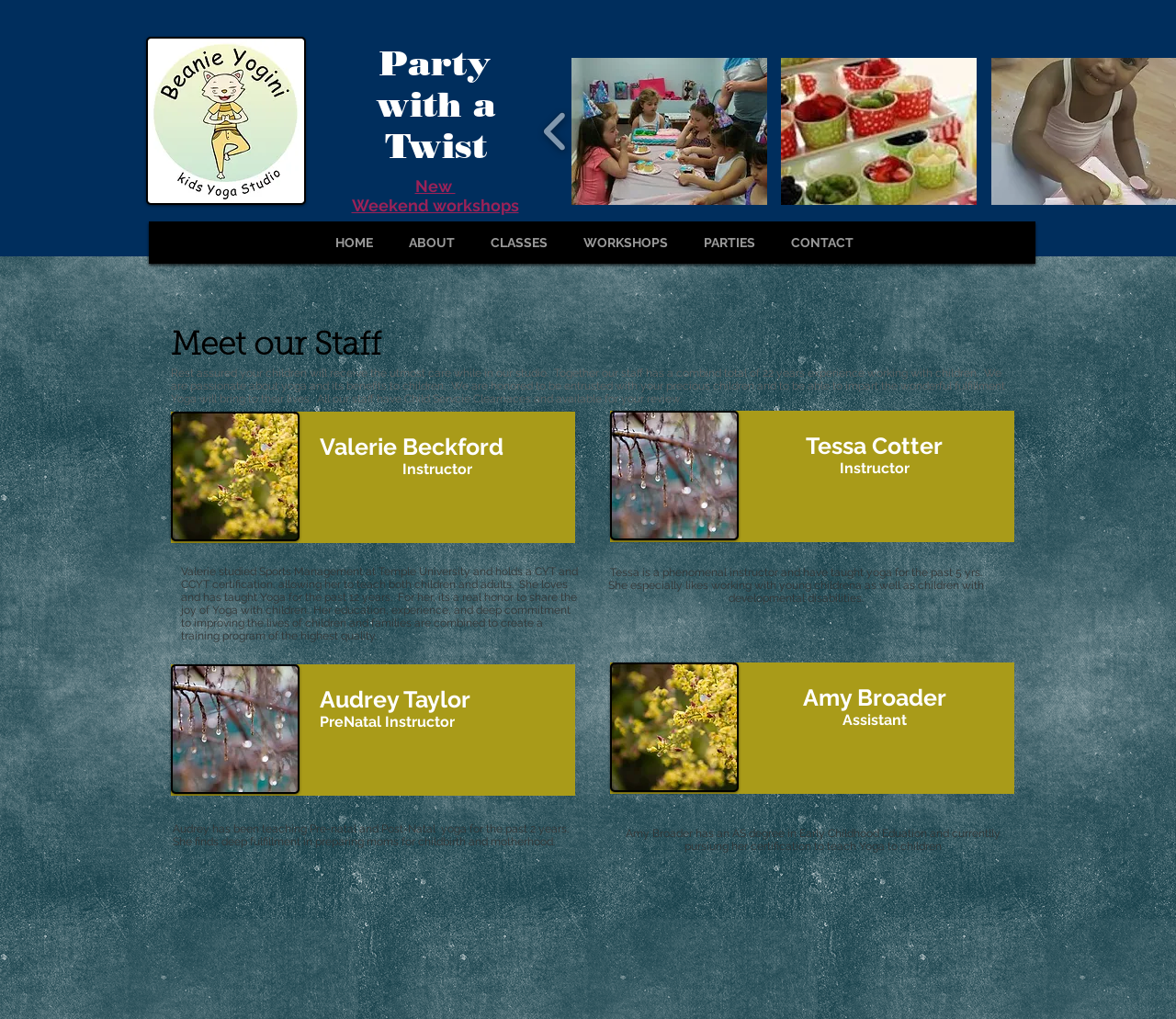Locate the bounding box coordinates of the area you need to click to fulfill this instruction: 'Click the 'play backward' button'. The coordinates must be in the form of four float numbers ranging from 0 to 1: [left, top, right, bottom].

[0.455, 0.086, 0.49, 0.172]